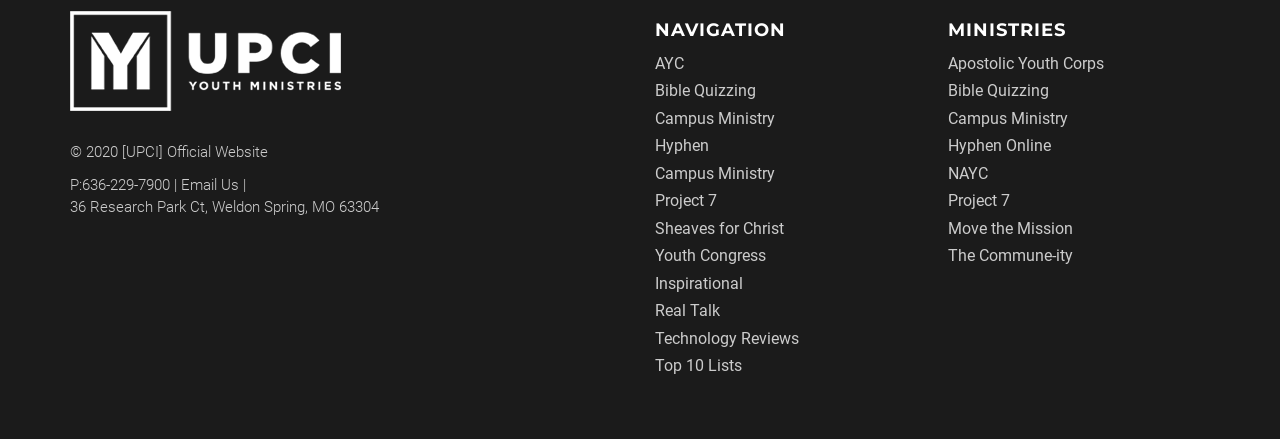What is the phone number on the webpage?
Using the details from the image, give an elaborate explanation to answer the question.

I found the phone number by looking at the StaticText element with the text 'P:636-229-7900 |' which is located at the top of the webpage.